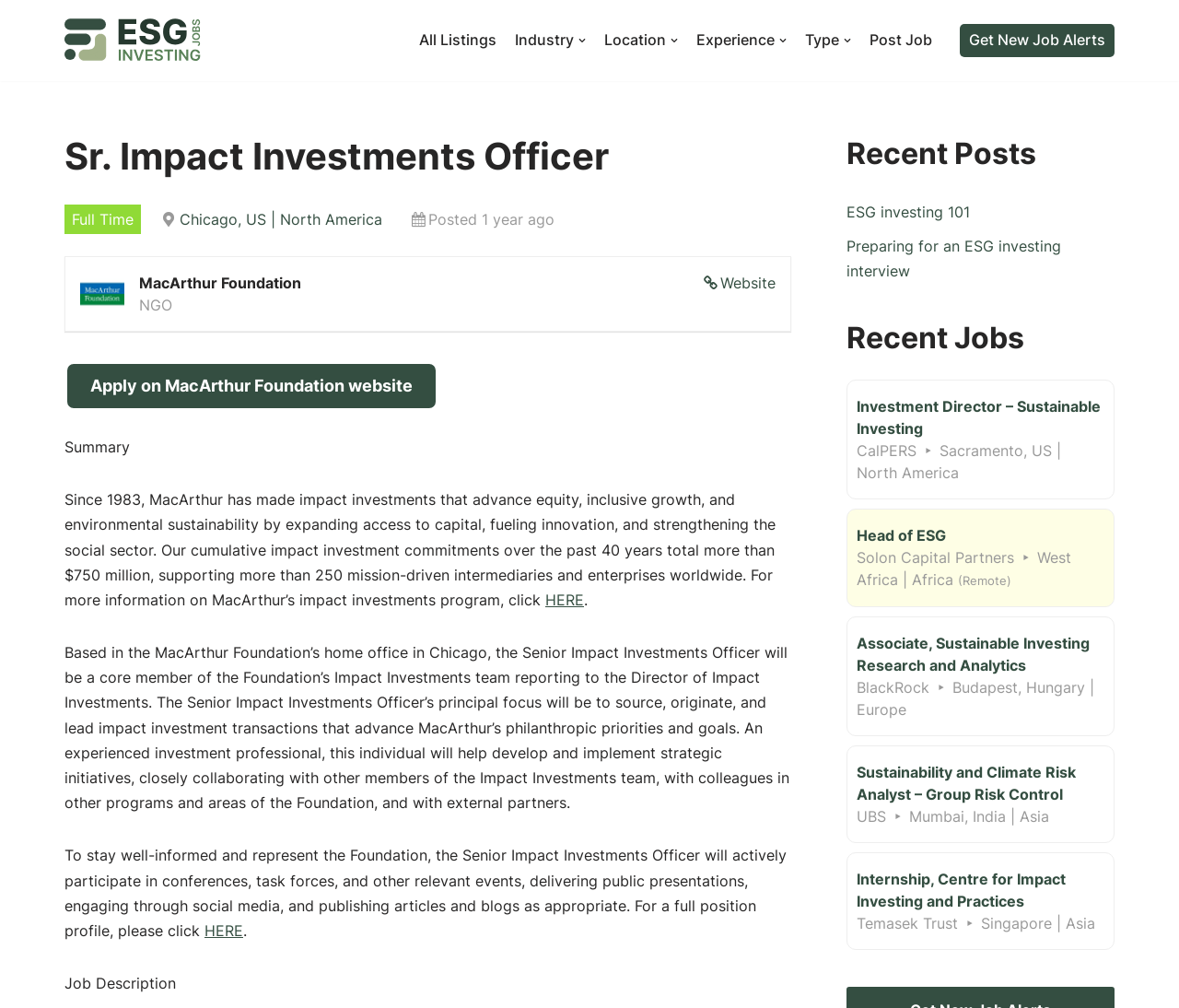Identify the bounding box coordinates of the clickable region required to complete the instruction: "Select the 'Industry Dropdown'". The coordinates should be given as four float numbers within the range of 0 and 1, i.e., [left, top, right, bottom].

[0.437, 0.029, 0.497, 0.052]